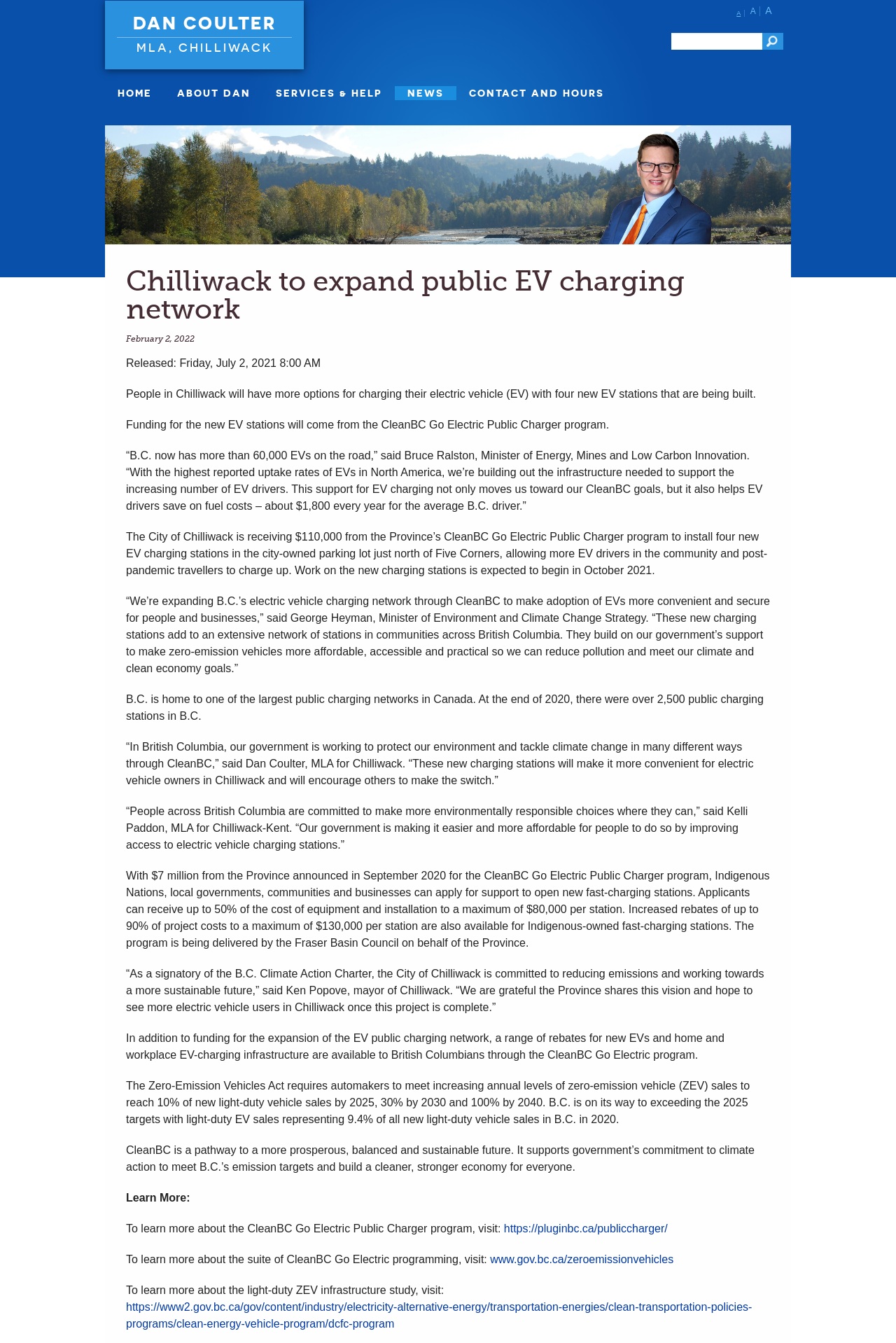Provide the bounding box coordinates in the format (top-left x, top-left y, bottom-right x, bottom-right y). All values are floating point numbers between 0 and 1. Determine the bounding box coordinate of the UI element described as: About Dan

[0.184, 0.064, 0.294, 0.075]